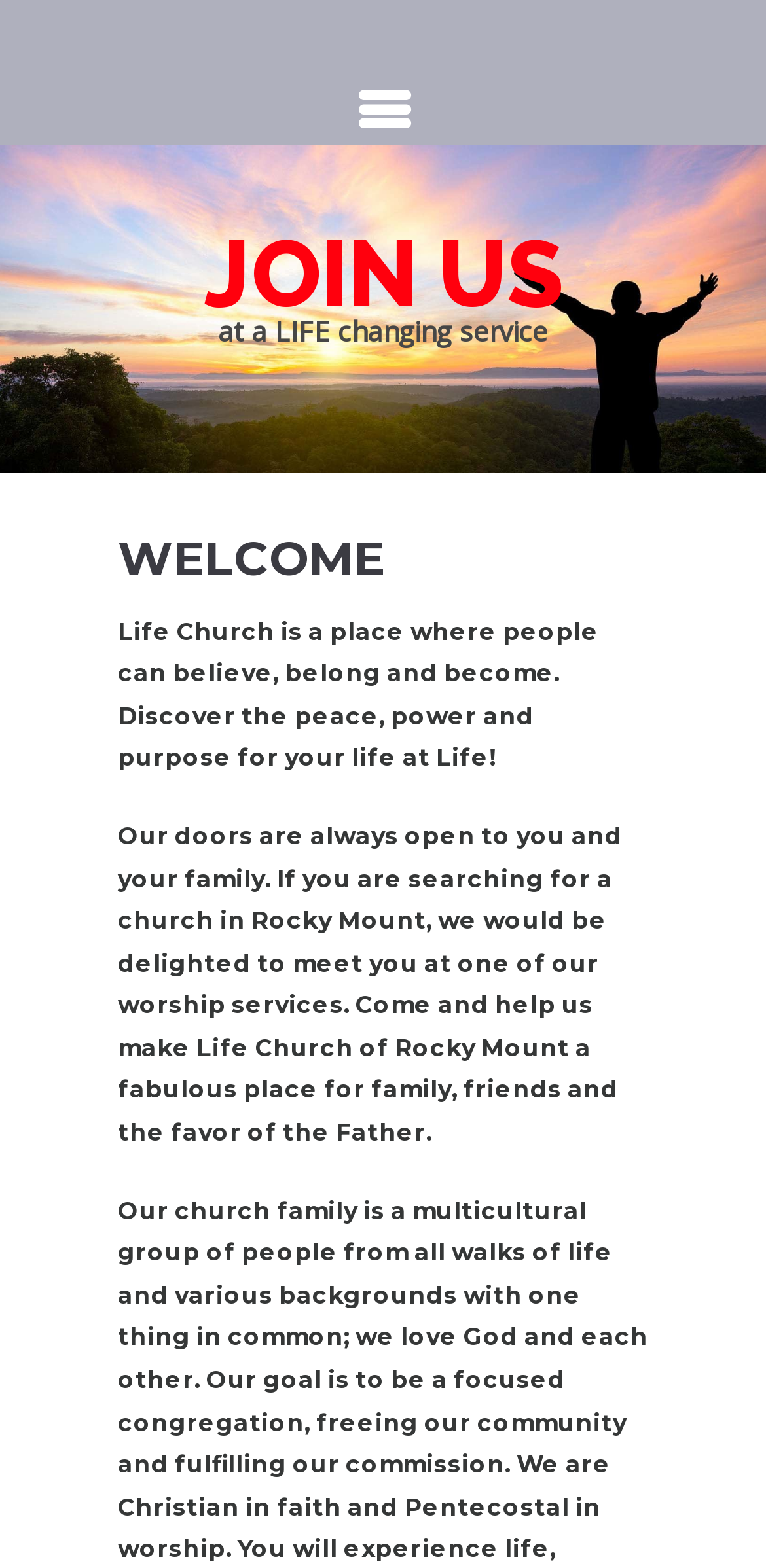What is the tone of the church's message?
Using the image, provide a detailed and thorough answer to the question.

The webpage's language and tone are inviting and welcoming, with phrases such as 'Our doors are always open to you and your family' and 'Come and help us make Life Church of Rocky Mount a fabulous place', indicating that the church is eager to engage with visitors and make them feel welcome.